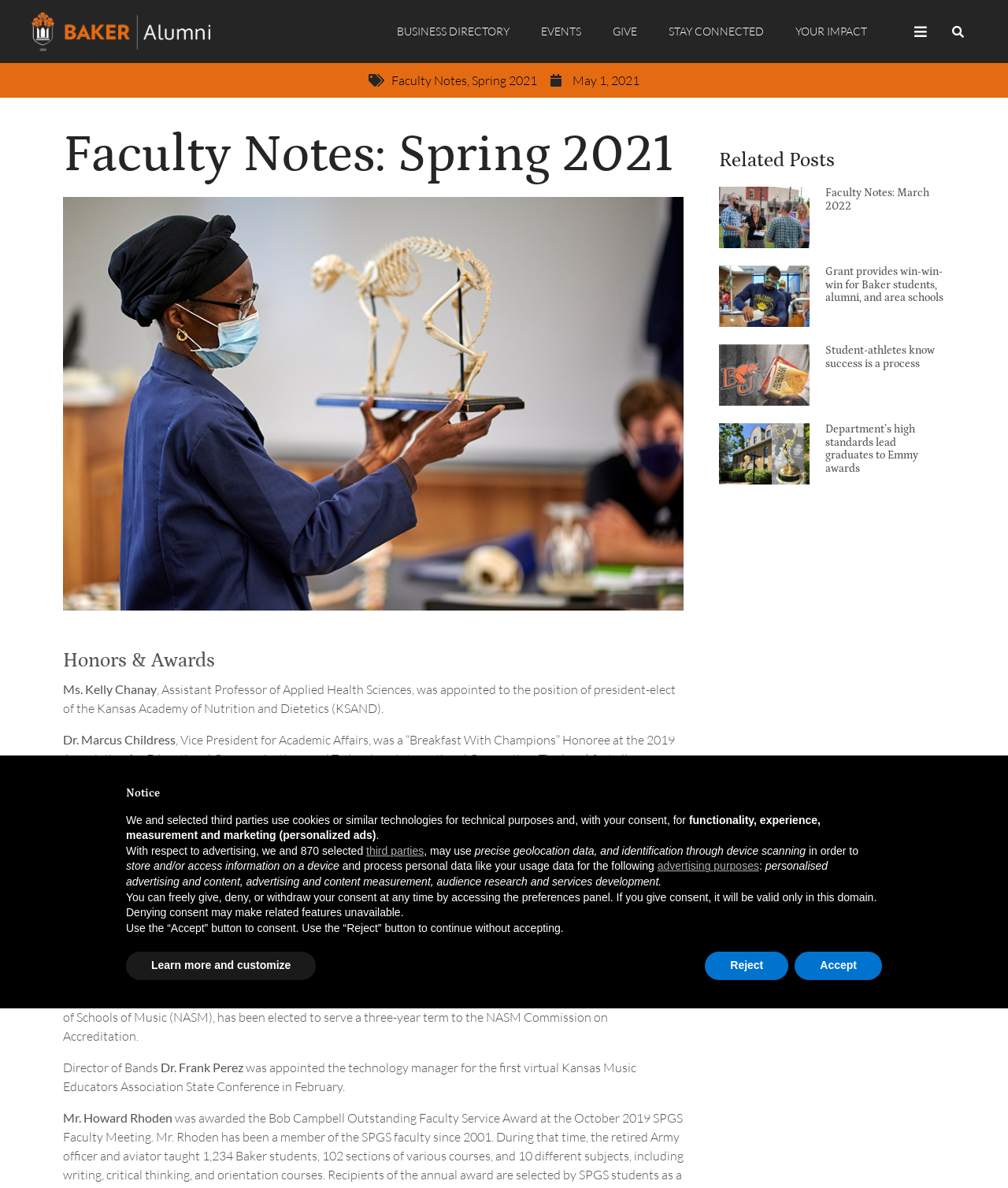Pinpoint the bounding box coordinates of the element you need to click to execute the following instruction: "View the 'Honors & Awards' section". The bounding box should be represented by four float numbers between 0 and 1, in the format [left, top, right, bottom].

[0.062, 0.547, 0.678, 0.567]